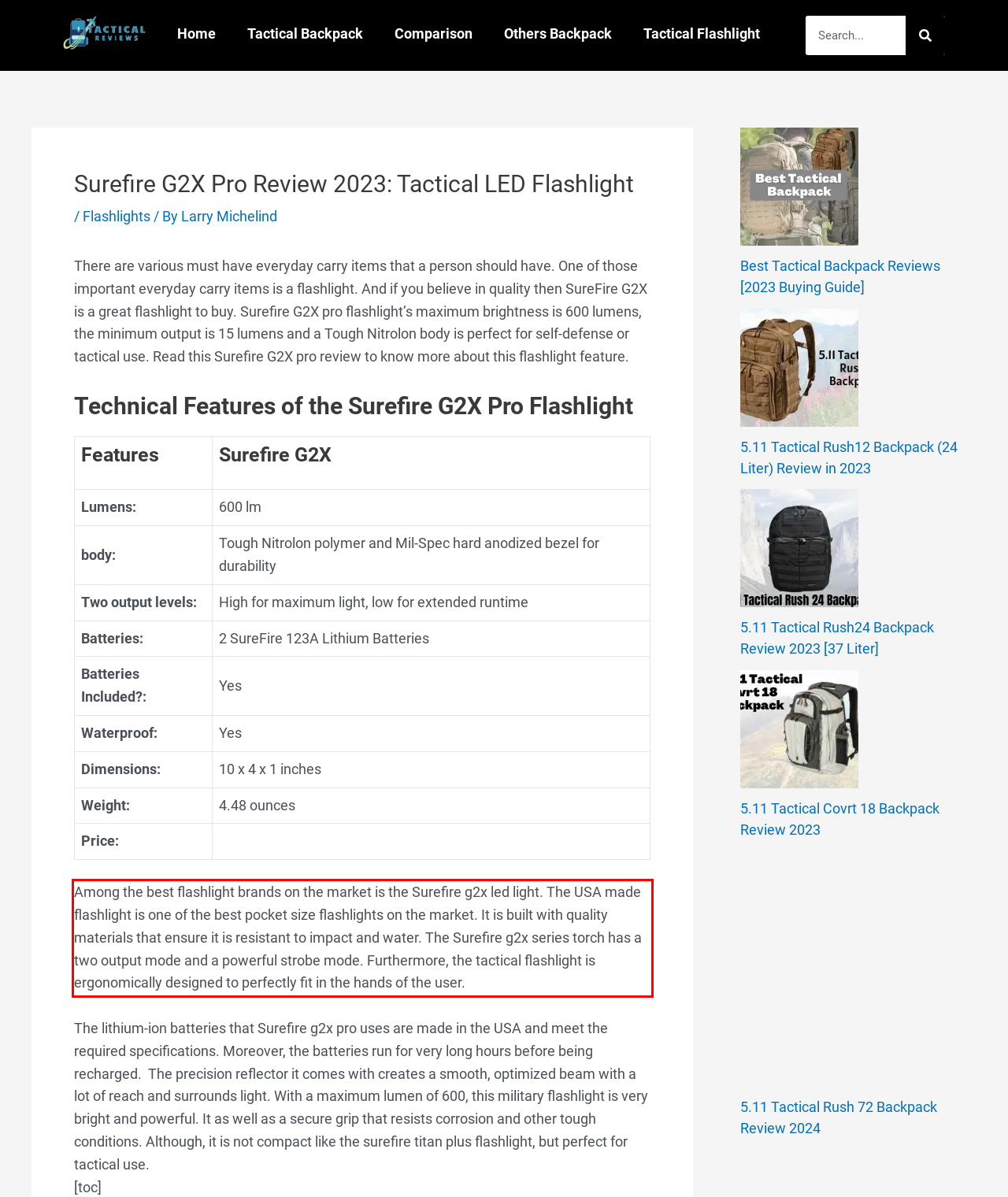The screenshot provided shows a webpage with a red bounding box. Apply OCR to the text within this red bounding box and provide the extracted content.

Among the best flashlight brands on the market is the Surefire g2x led light. The USA made flashlight is one of the best pocket size flashlights on the market. It is built with quality materials that ensure it is resistant to impact and water. The Surefire g2x series torch has a two output mode and a powerful strobe mode. Furthermore, the tactical flashlight is ergonomically designed to perfectly fit in the hands of the user.